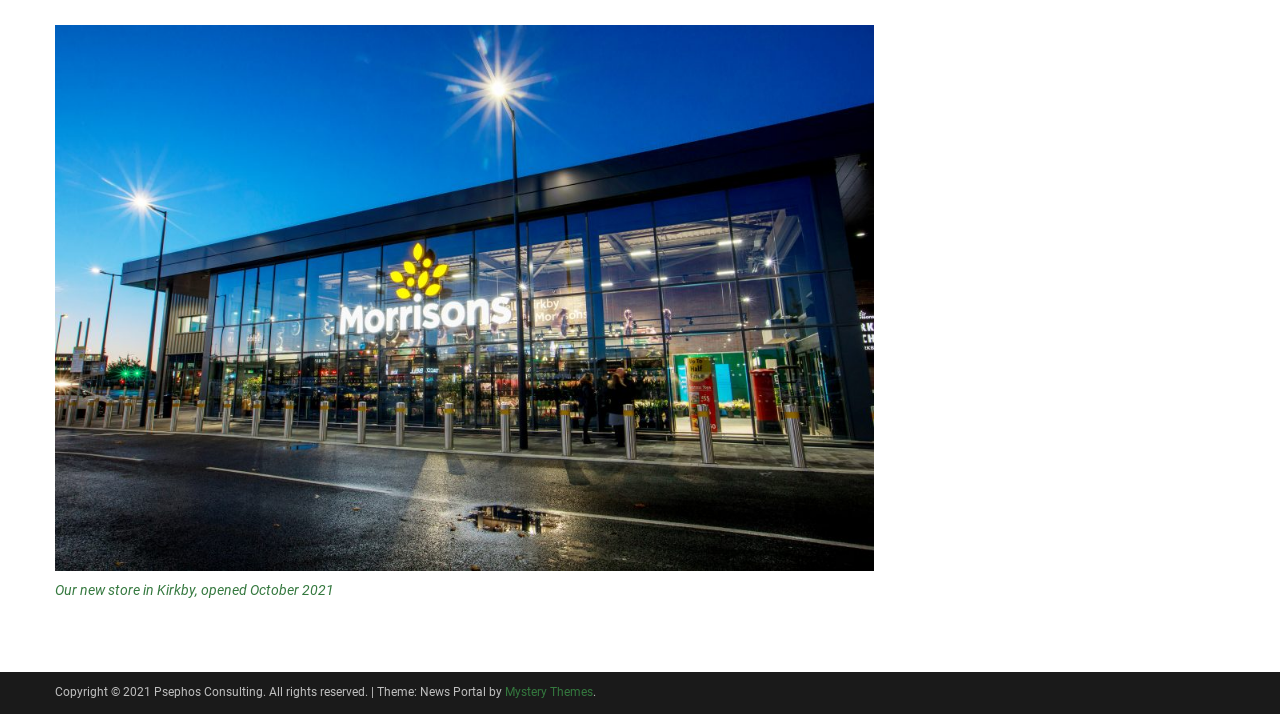What is the month when the new store in Kirkby opened? Refer to the image and provide a one-word or short phrase answer.

October